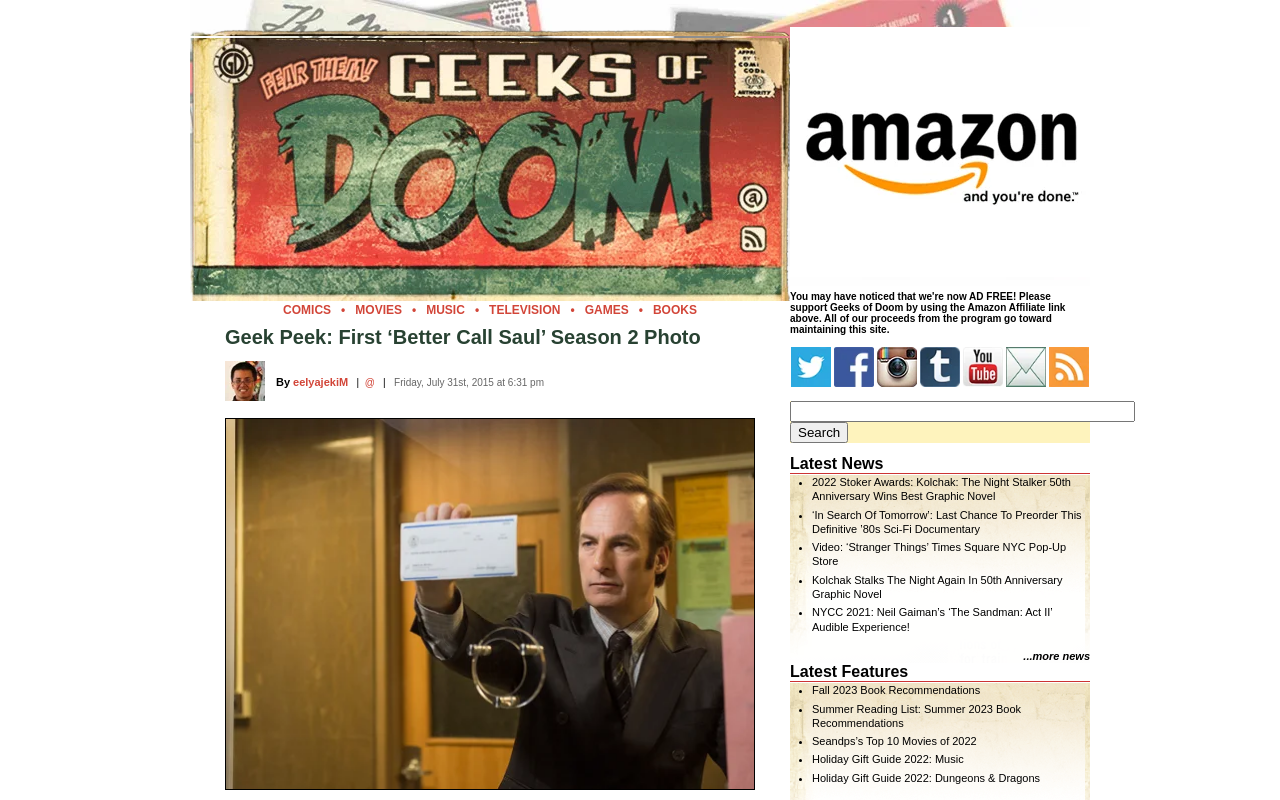What are the categories listed in the top menu?
Please respond to the question with a detailed and well-explained answer.

The categories can be found in the top menu which is represented by a table with links to different categories. The categories are listed as 'COMICS', 'MOVIES', 'MUSIC', 'TELEVISION', 'GAMES', and 'BOOKS'.